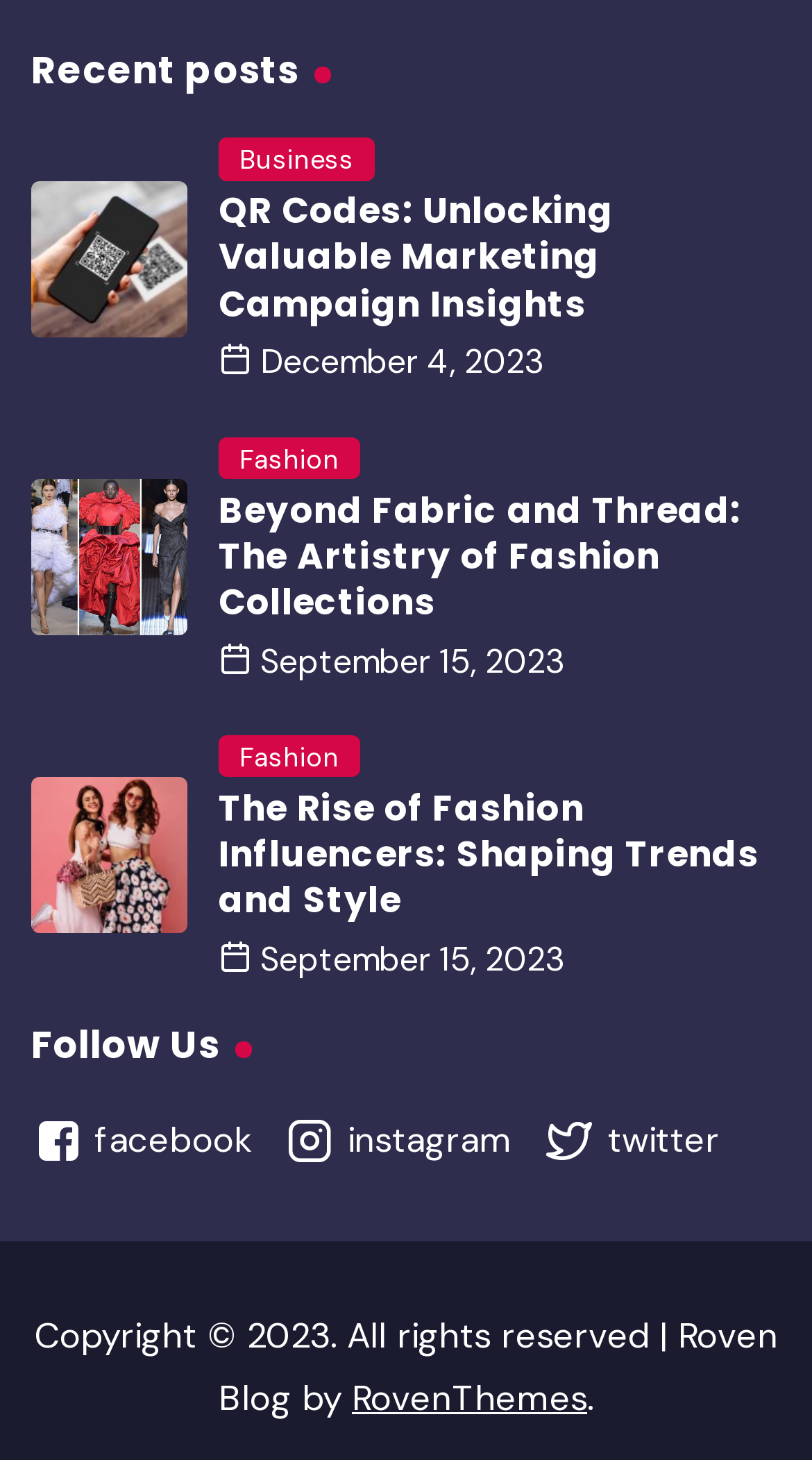Find the bounding box coordinates for the area that should be clicked to accomplish the instruction: "check copyright information".

[0.042, 0.899, 0.958, 0.973]